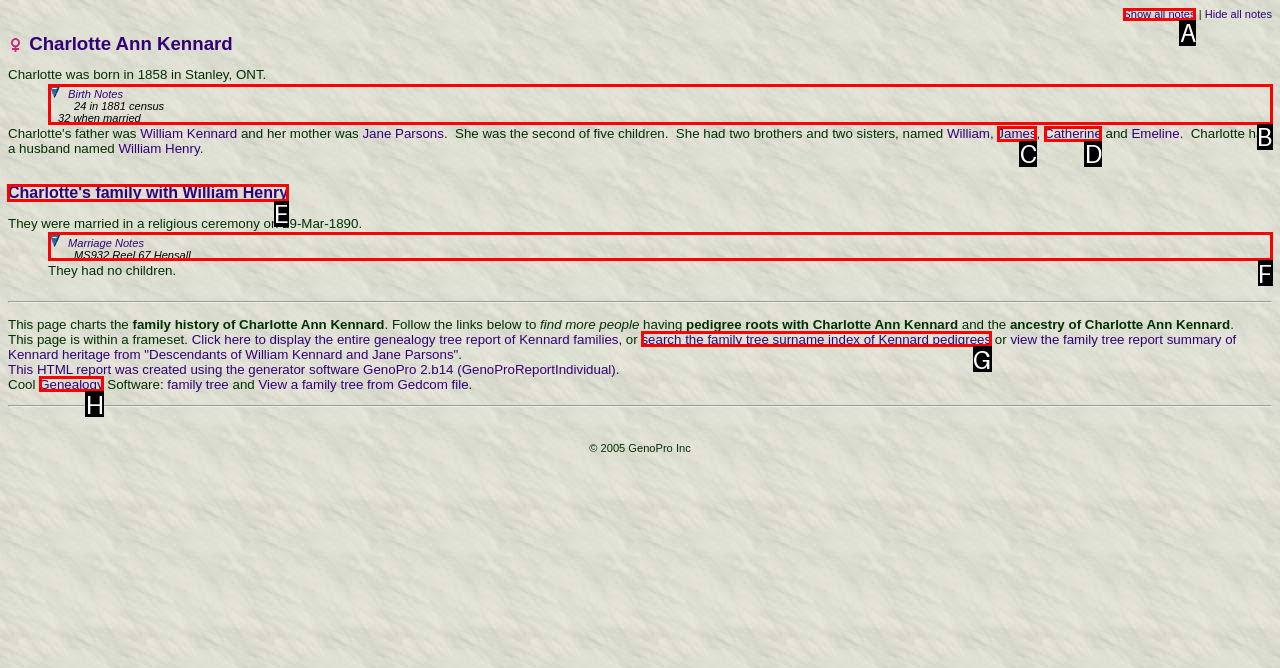Decide which letter you need to select to fulfill the task: View Charlotte's family with William Henry
Answer with the letter that matches the correct option directly.

E